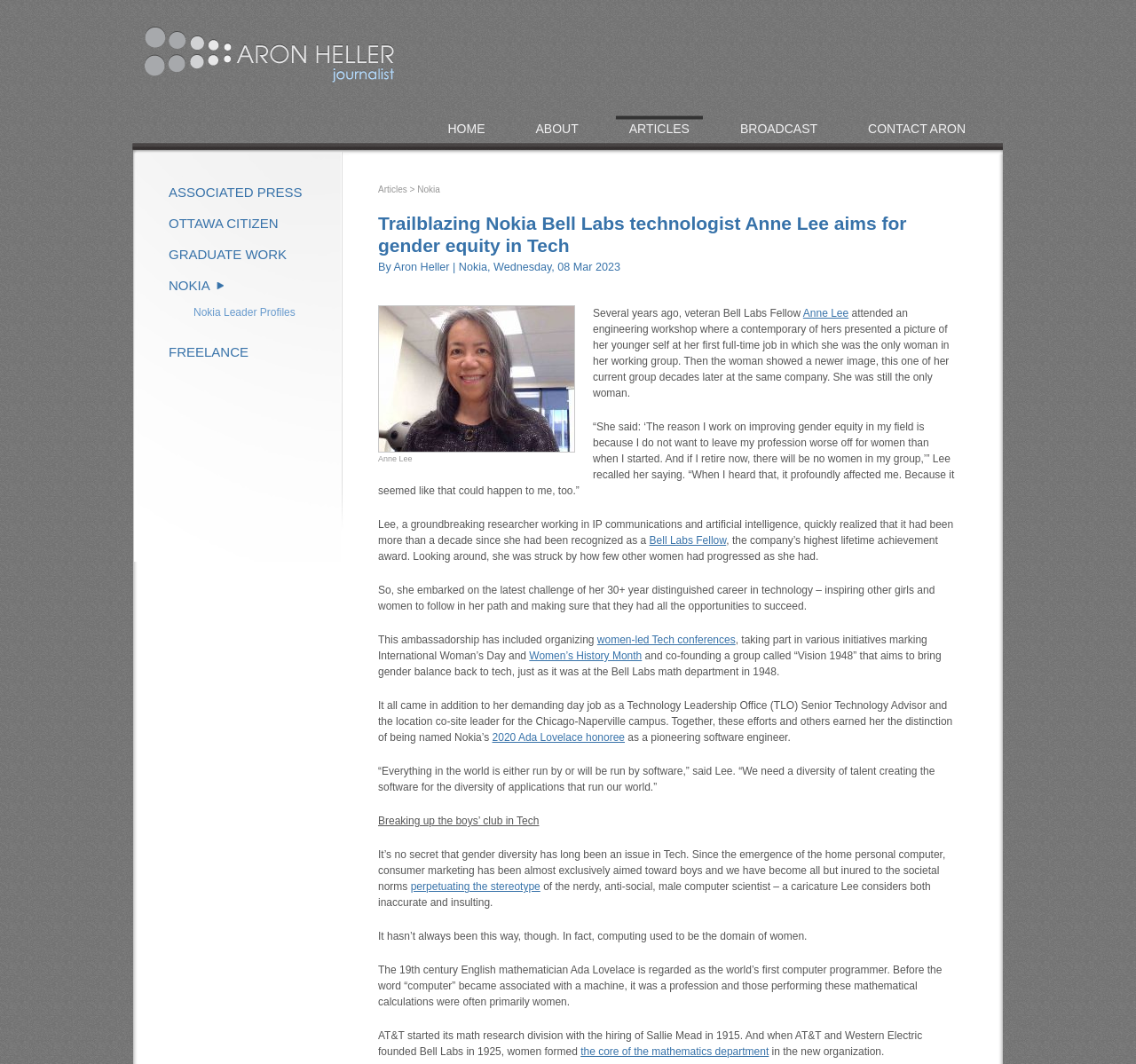Refer to the screenshot and give an in-depth answer to this question: What is the name of the award Anne Lee received?

Anne Lee received the distinction of being named Nokia's 2020 Ada Lovelace honoree as a pioneering software engineer, as mentioned in the article.